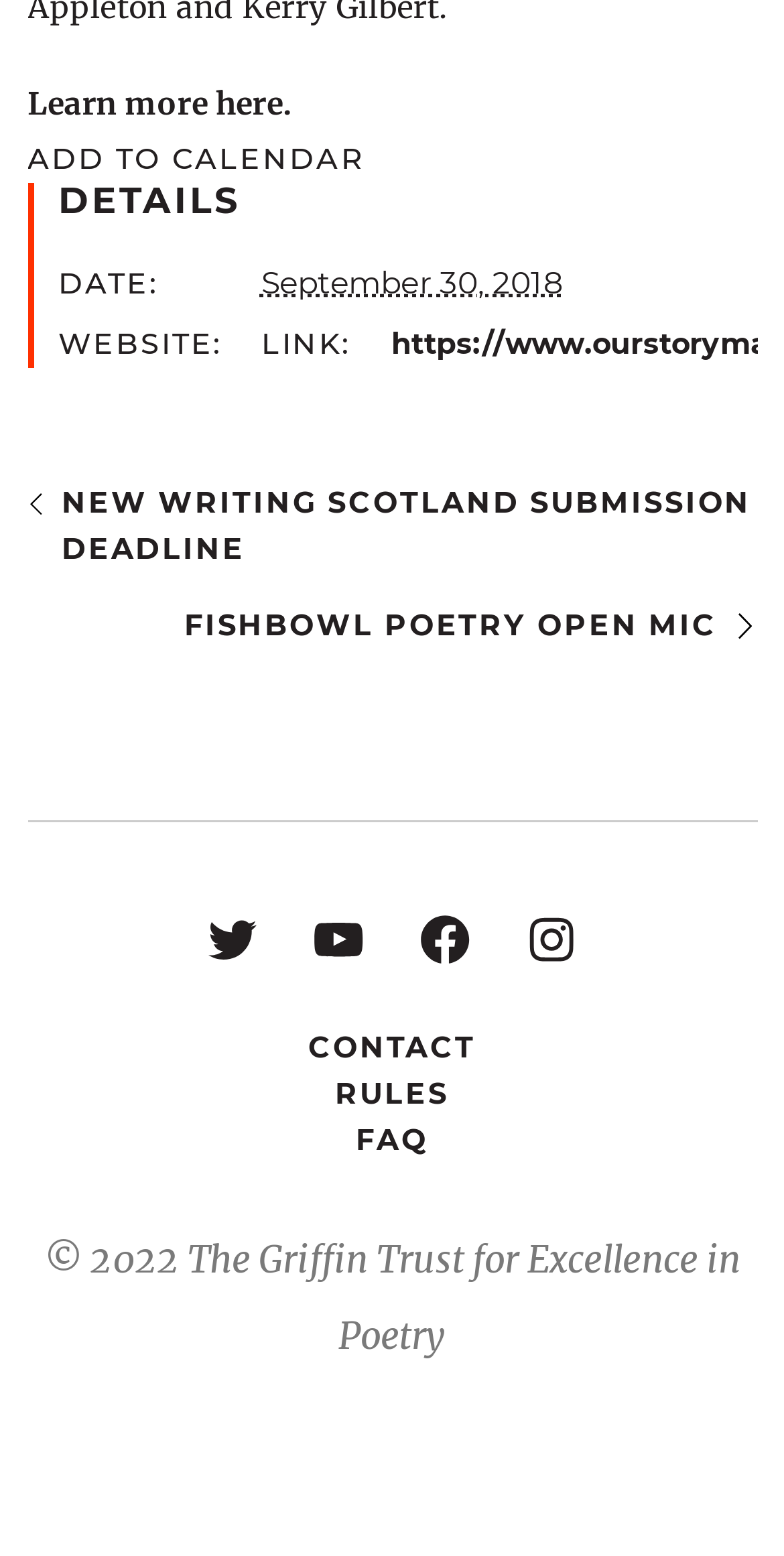What are the options to add the event to a calendar?
Respond to the question with a well-detailed and thorough answer.

I found the options to add the event to a calendar by looking at the links in the list 'GOOGLE CALENDAR ICALENDAR OUTLOOK 365 OUTLOOK LIVE'.